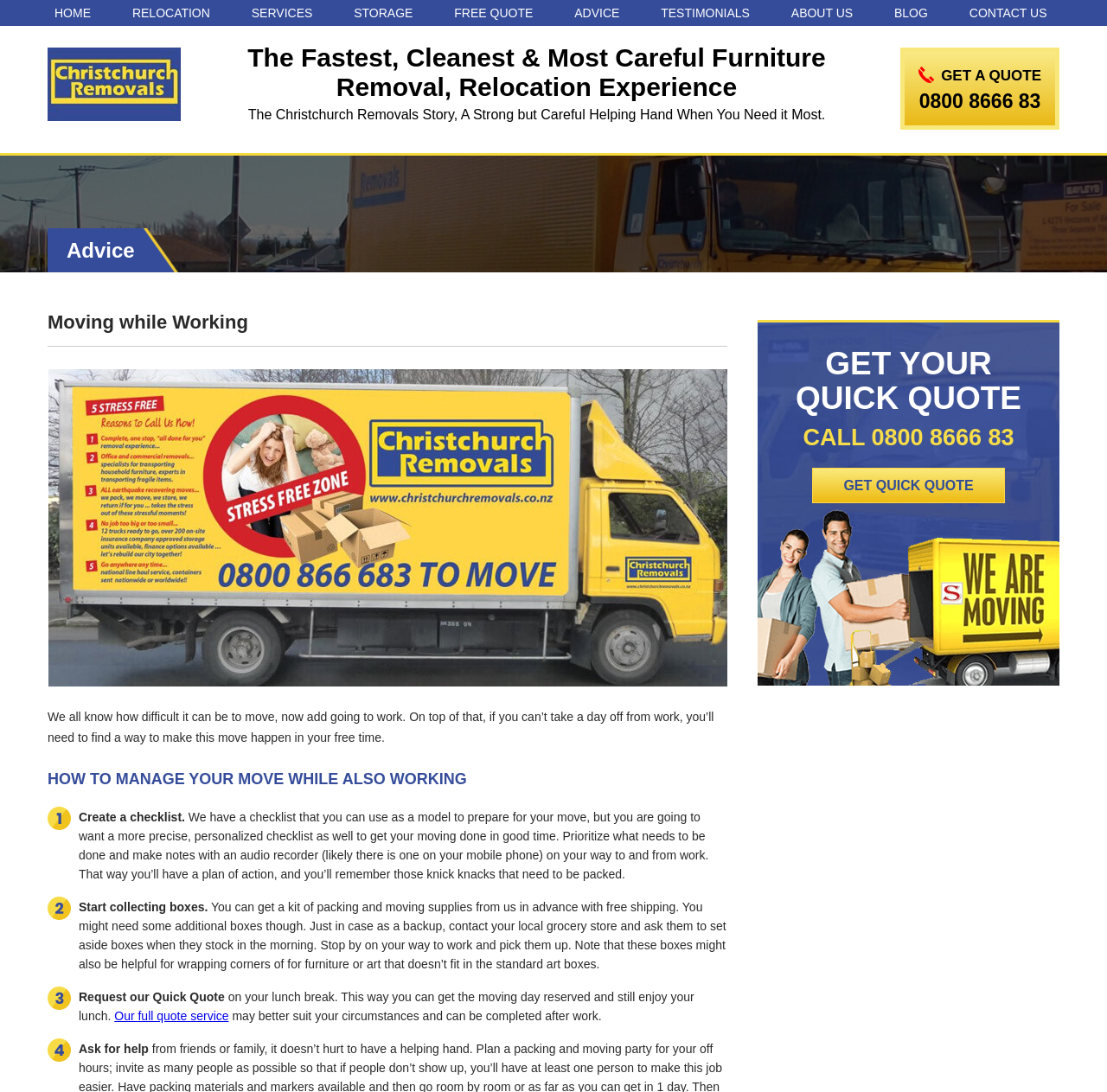Describe all visible elements and their arrangement on the webpage.

The webpage is about Christchurch Removals, a company that provides moving and relocation services. At the top of the page, there is a navigation menu with links to various sections of the website, including "HOME", "RELOCATION", "SERVICES", "STORAGE", "FREE QUOTE", "ADVICE", "TESTIMONIALS", "ABOUT US", "BLOG", and "CONTACT US". 

Below the navigation menu, there is a figure with a link, followed by two headings that introduce the company and its services. On the right side of the page, there is a call-to-action section with a "GET A QUOTE" button and a phone number.

The main content of the page is focused on providing advice on "Moving while Working", with a heading and an image related to the topic. The article starts by acknowledging the challenges of moving while working and then provides four tips on how to manage the move. The tips are presented in a clear and concise manner, with headings and short paragraphs of text. The tips include creating a checklist, collecting boxes, requesting a quick quote, and asking for help.

Throughout the page, there are several calls-to-action, including a "GET YOUR QUICK QUOTE" button and a "CALL 0800 8666 83" button, encouraging visitors to take action and get in touch with the company.